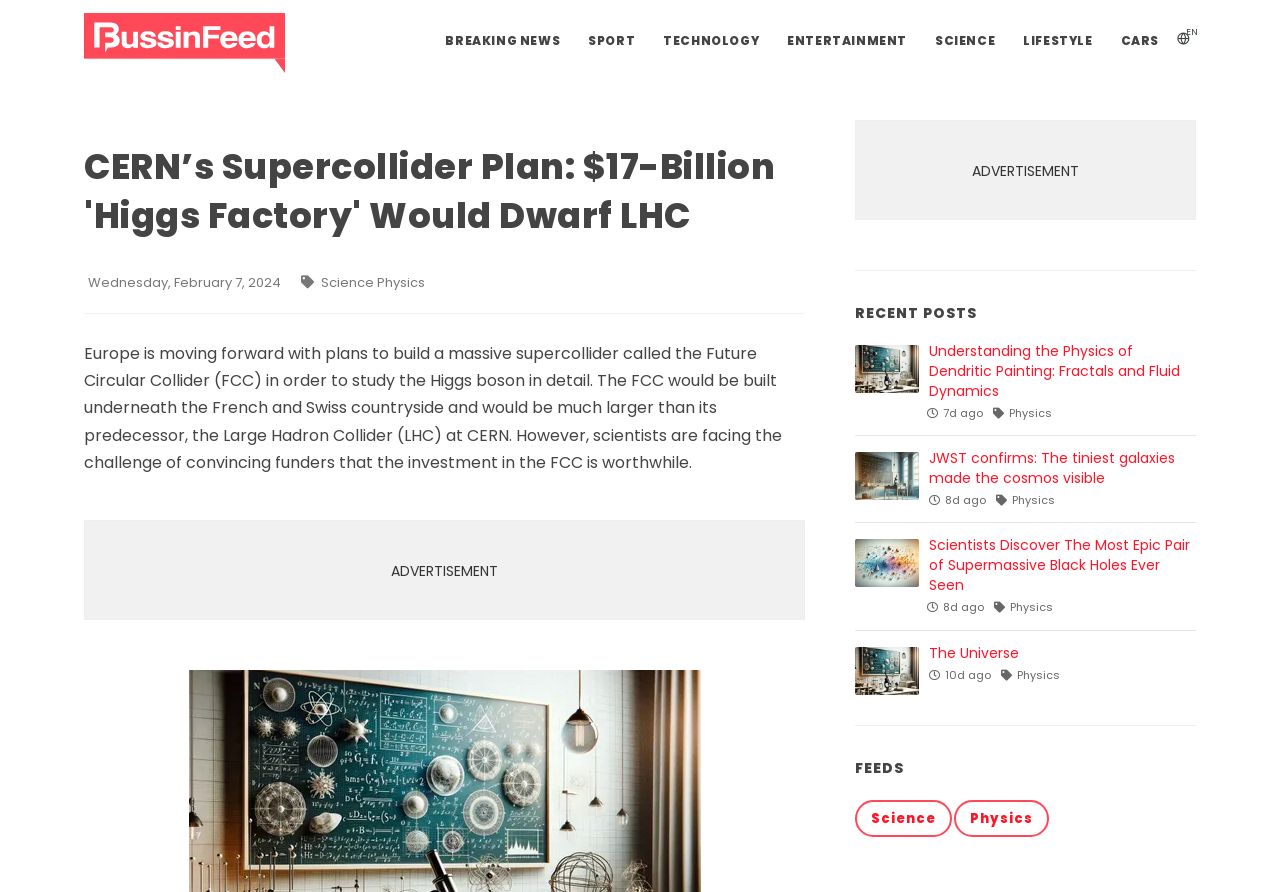Please identify the bounding box coordinates of the element's region that should be clicked to execute the following instruction: "Click the logo of BussinFeed.com". The bounding box coordinates must be four float numbers between 0 and 1, i.e., [left, top, right, bottom].

[0.066, 0.014, 0.223, 0.082]